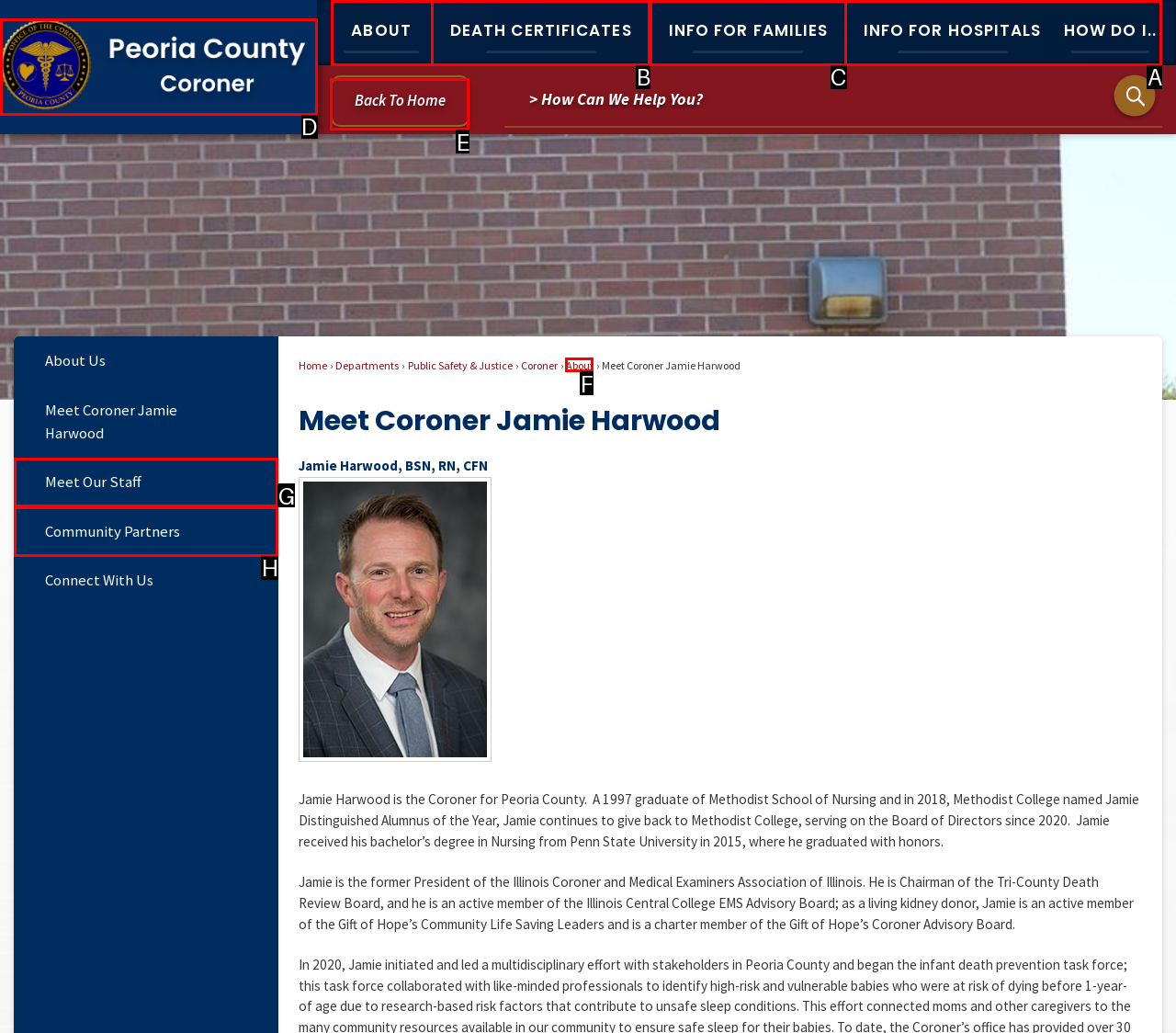What letter corresponds to the UI element to complete this task: Go back to the home page
Answer directly with the letter.

E